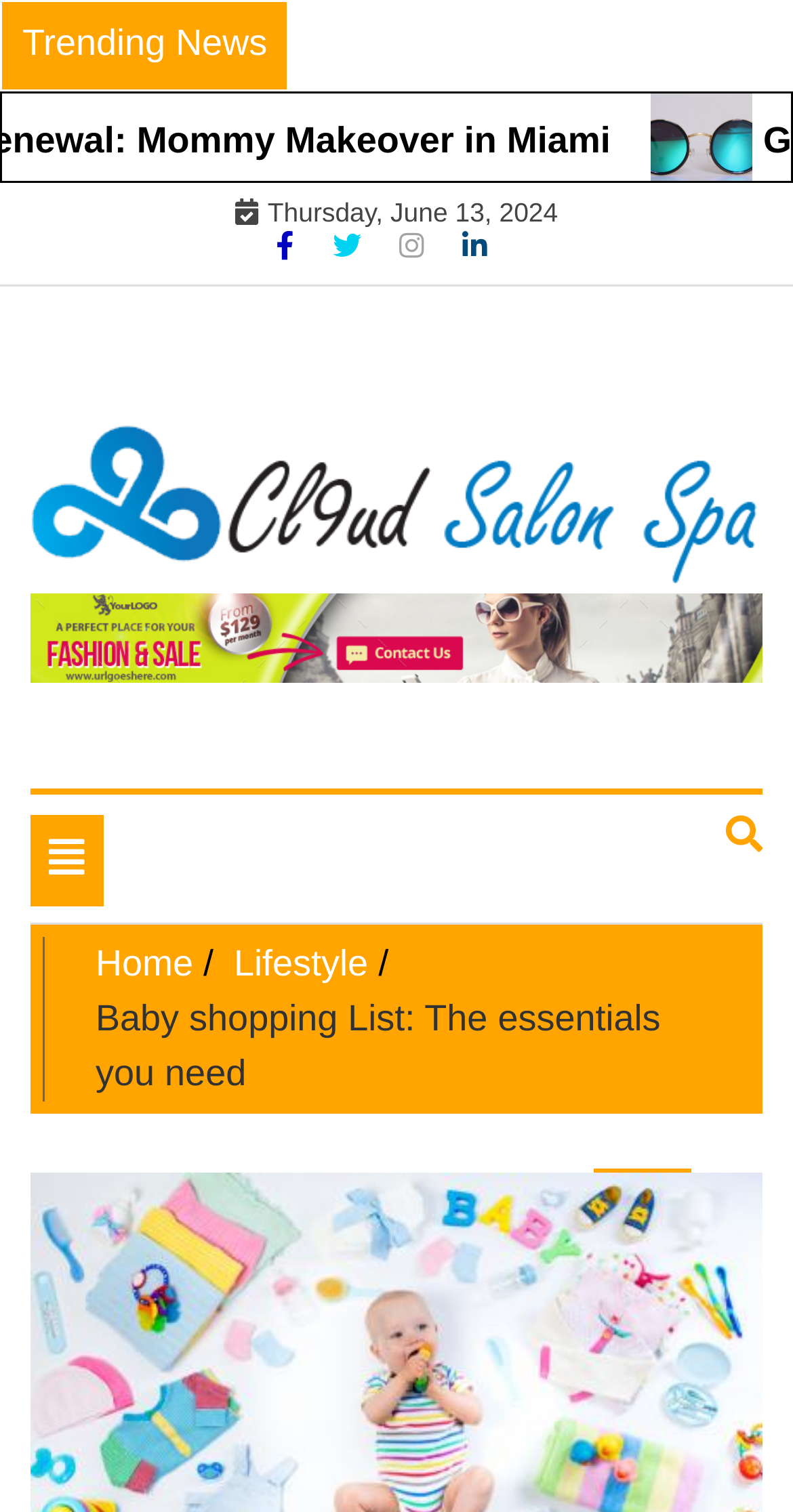Please identify the bounding box coordinates of the region to click in order to complete the task: "View lifestyle page". The coordinates must be four float numbers between 0 and 1, specified as [left, top, right, bottom].

[0.295, 0.624, 0.464, 0.651]